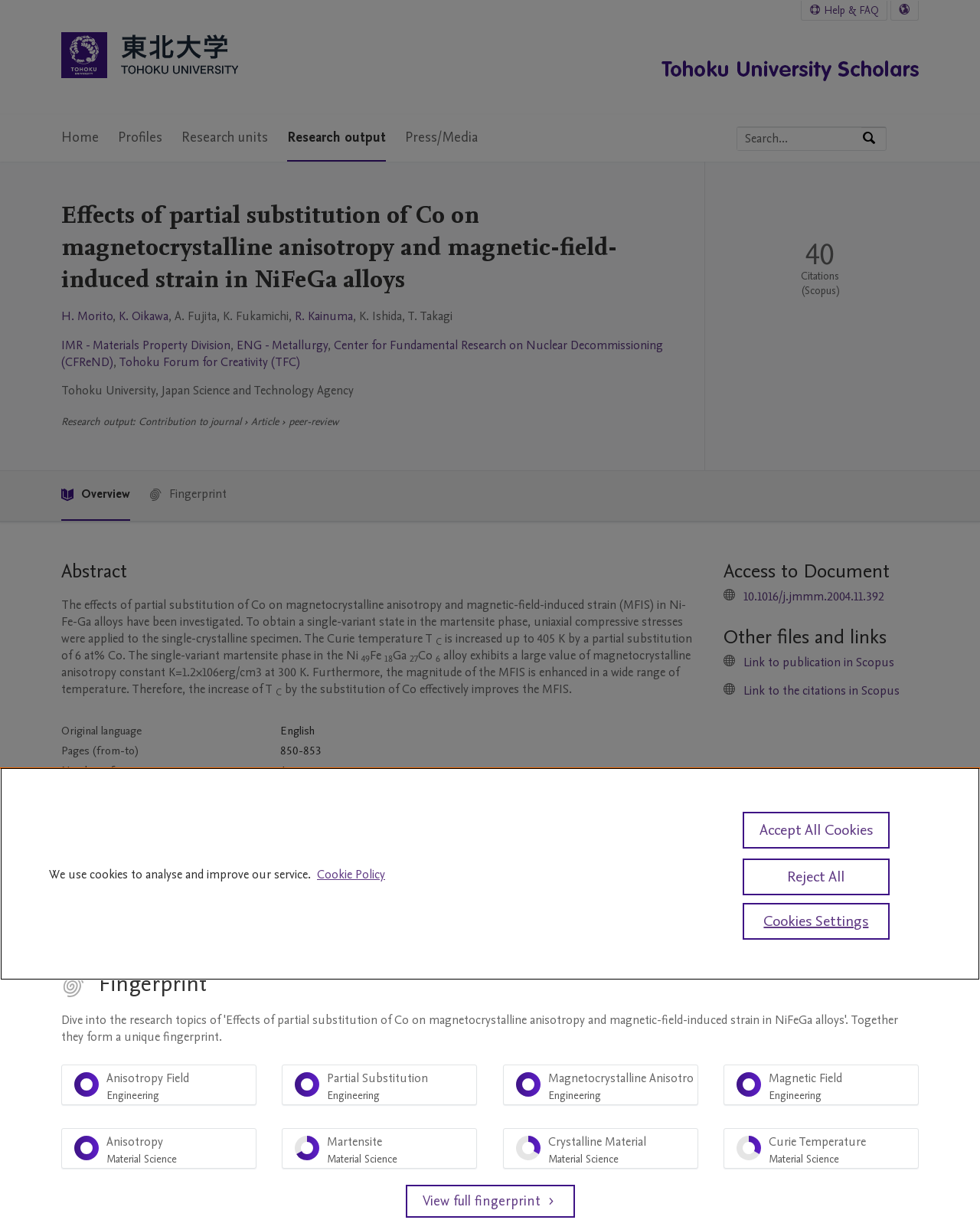Locate the bounding box coordinates of the clickable region necessary to complete the following instruction: "Select language". Provide the coordinates in the format of four float numbers between 0 and 1, i.e., [left, top, right, bottom].

[0.909, 0.001, 0.937, 0.016]